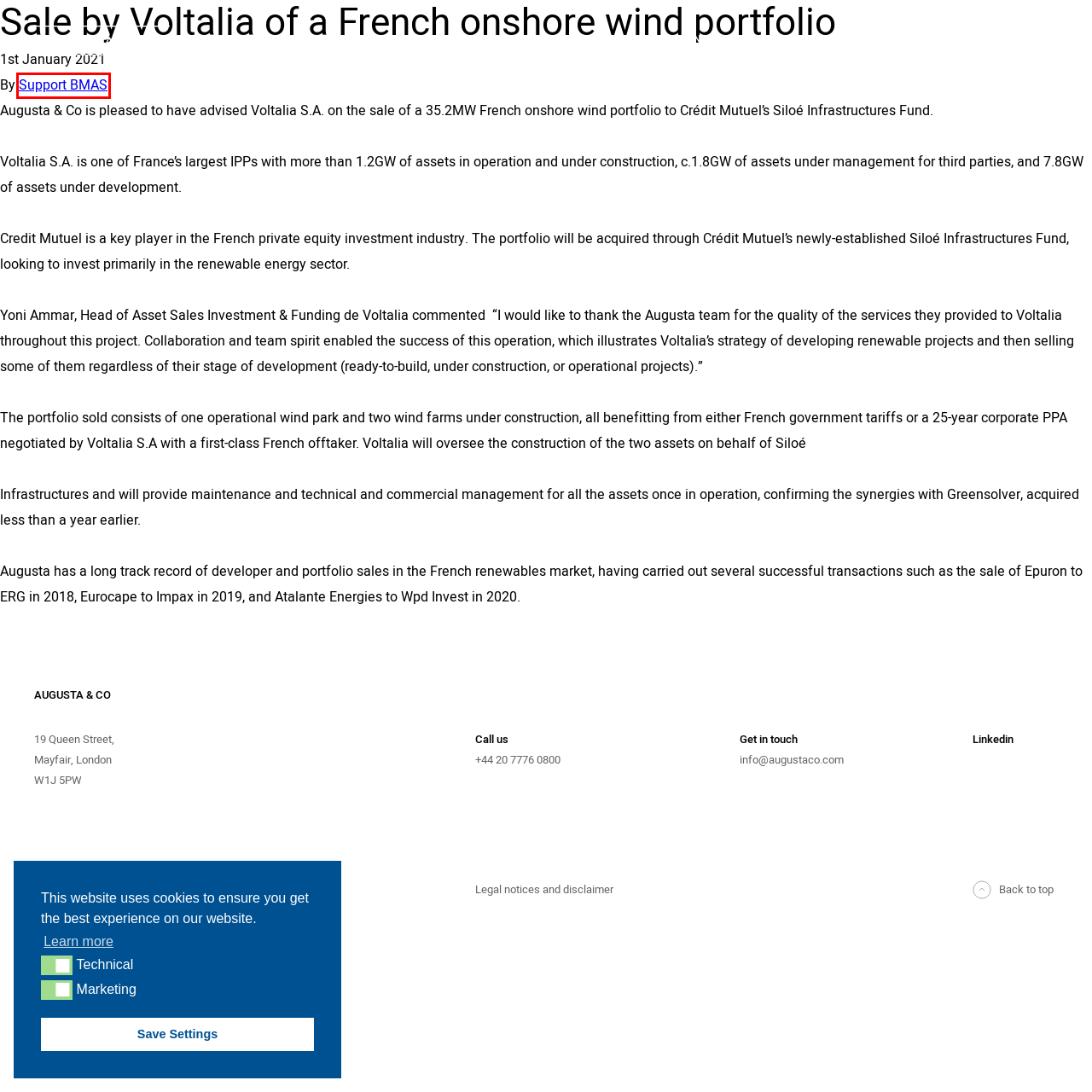You have received a screenshot of a webpage with a red bounding box indicating a UI element. Please determine the most fitting webpage description that matches the new webpage after clicking on the indicated element. The choices are:
A. Legal disclaimer - Augusta & Co
B. Careers - Augusta & Co
C. Transactions - Augusta & Co
D. Services - Augusta & Co
E. Investment Management Investments - Augusta & Co
F. Advisory Team - Augusta & Co
G. Augusta & Co - Financial Advisers
H. Advisory - Augusta & Co

G